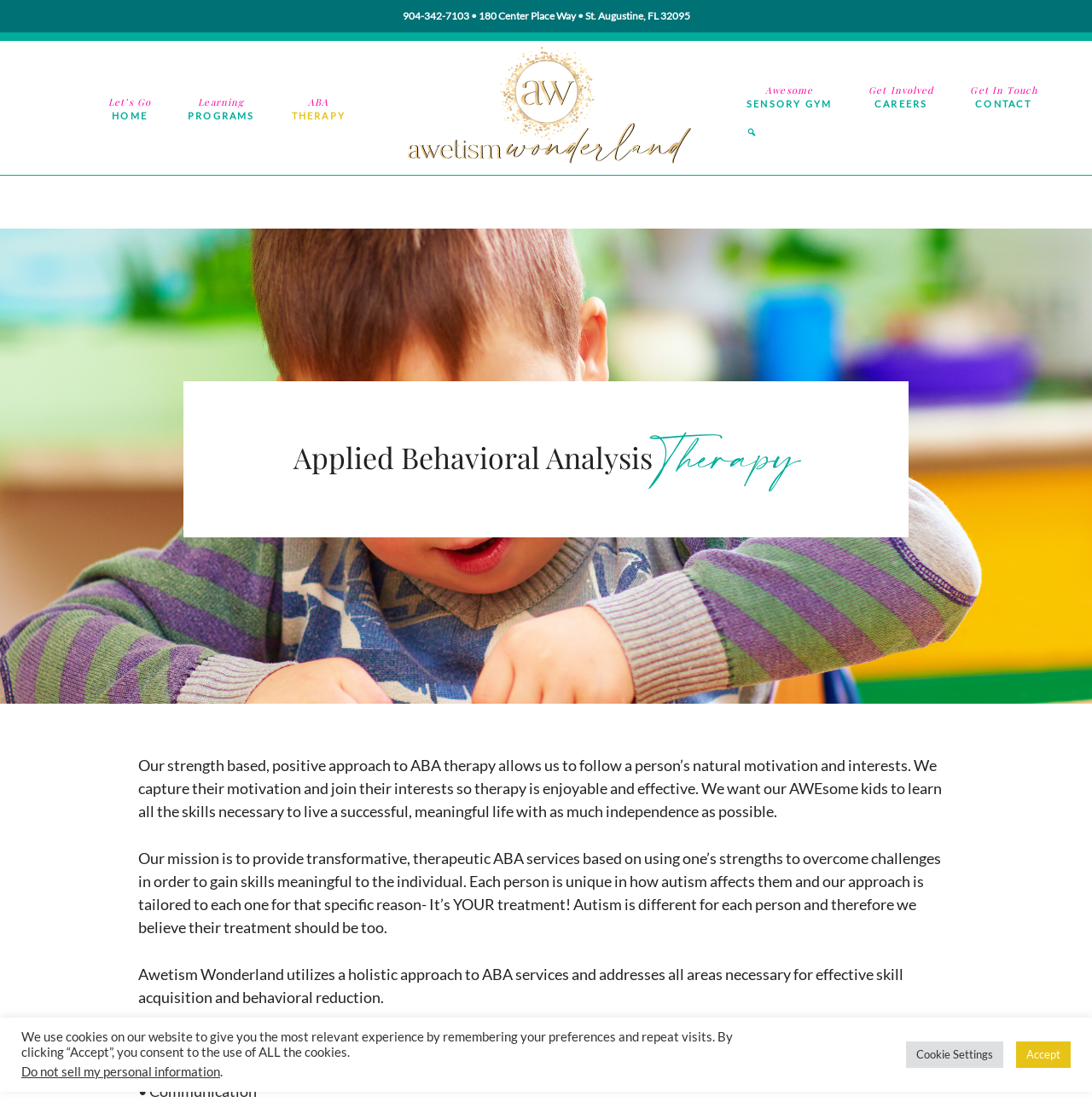Based on the visual content of the image, answer the question thoroughly: What areas are addressed through evidence-based therapy?

I found the area by looking at the StaticText element with the text '• Communication' which has a bounding box coordinate of [0.127, 0.976, 0.235, 0.993].